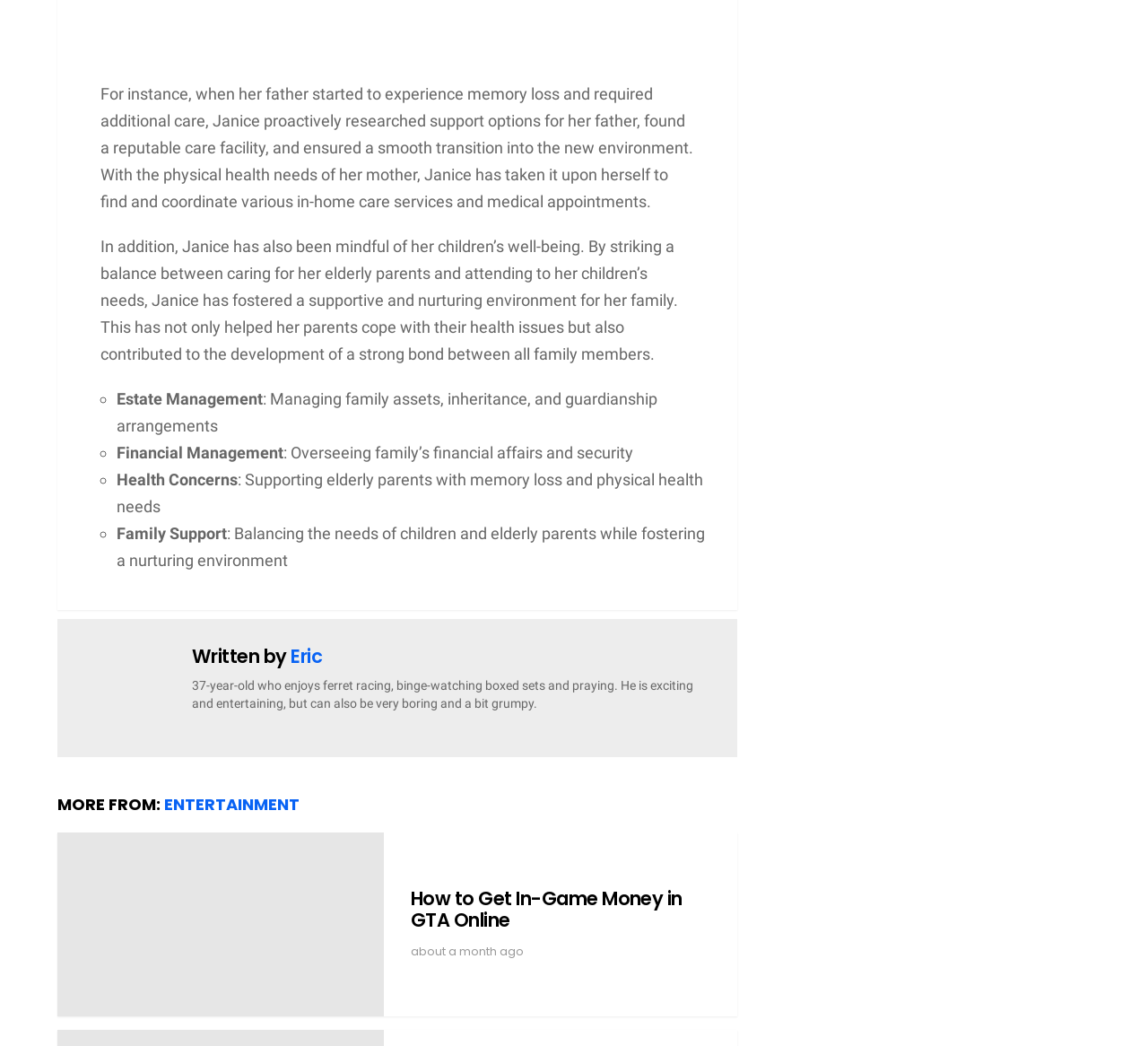What is the topic of the article below the figure?
Using the image, provide a detailed and thorough answer to the question.

The topic of the article below the figure is 'How to Get In-Game Money in GTA Online', which is mentioned in the heading.